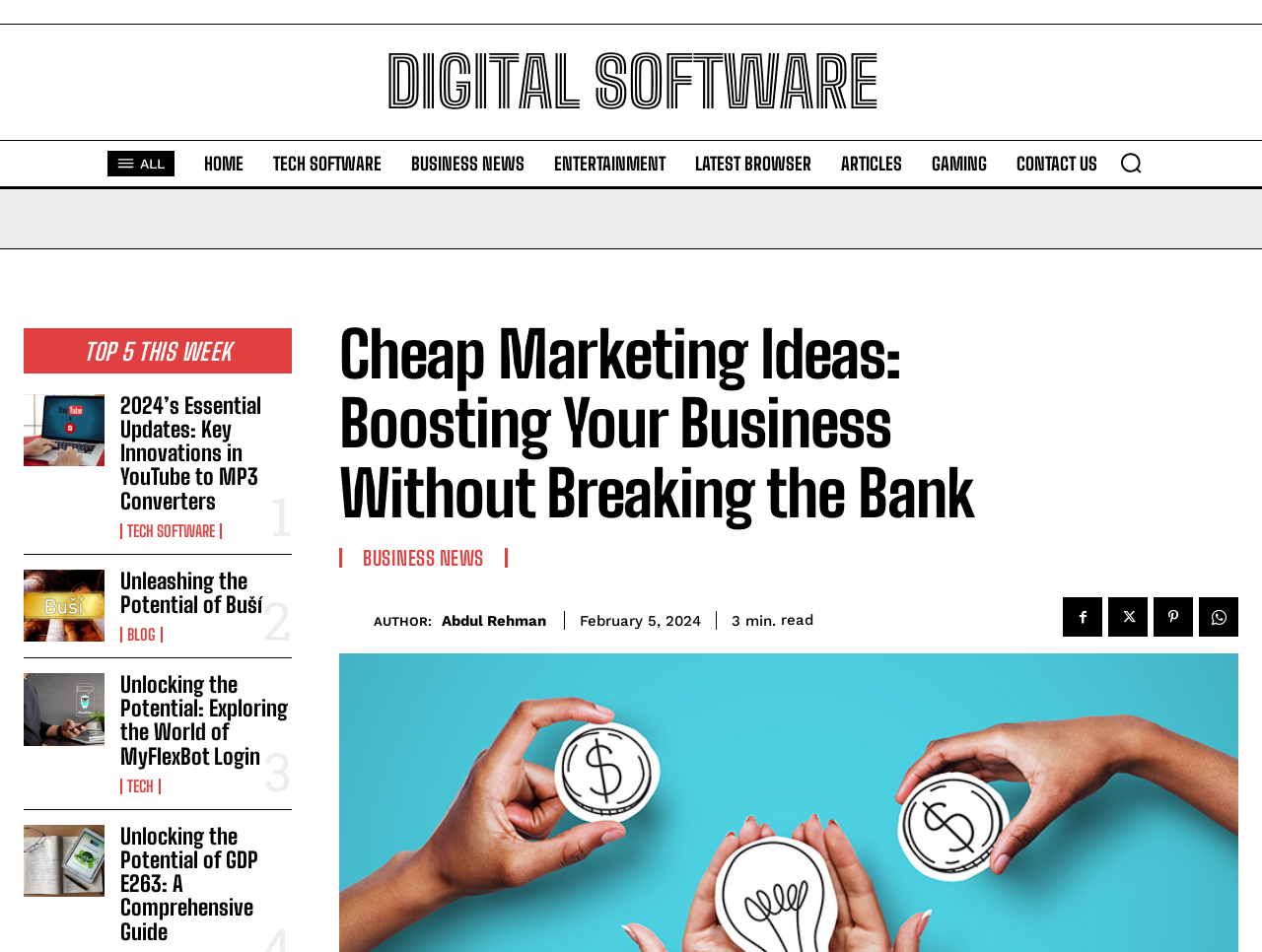Respond to the question below with a single word or phrase:
What is the title of the first article?

2024’s Essential Updates: Key Innovations in YouTube to MP3 Converters